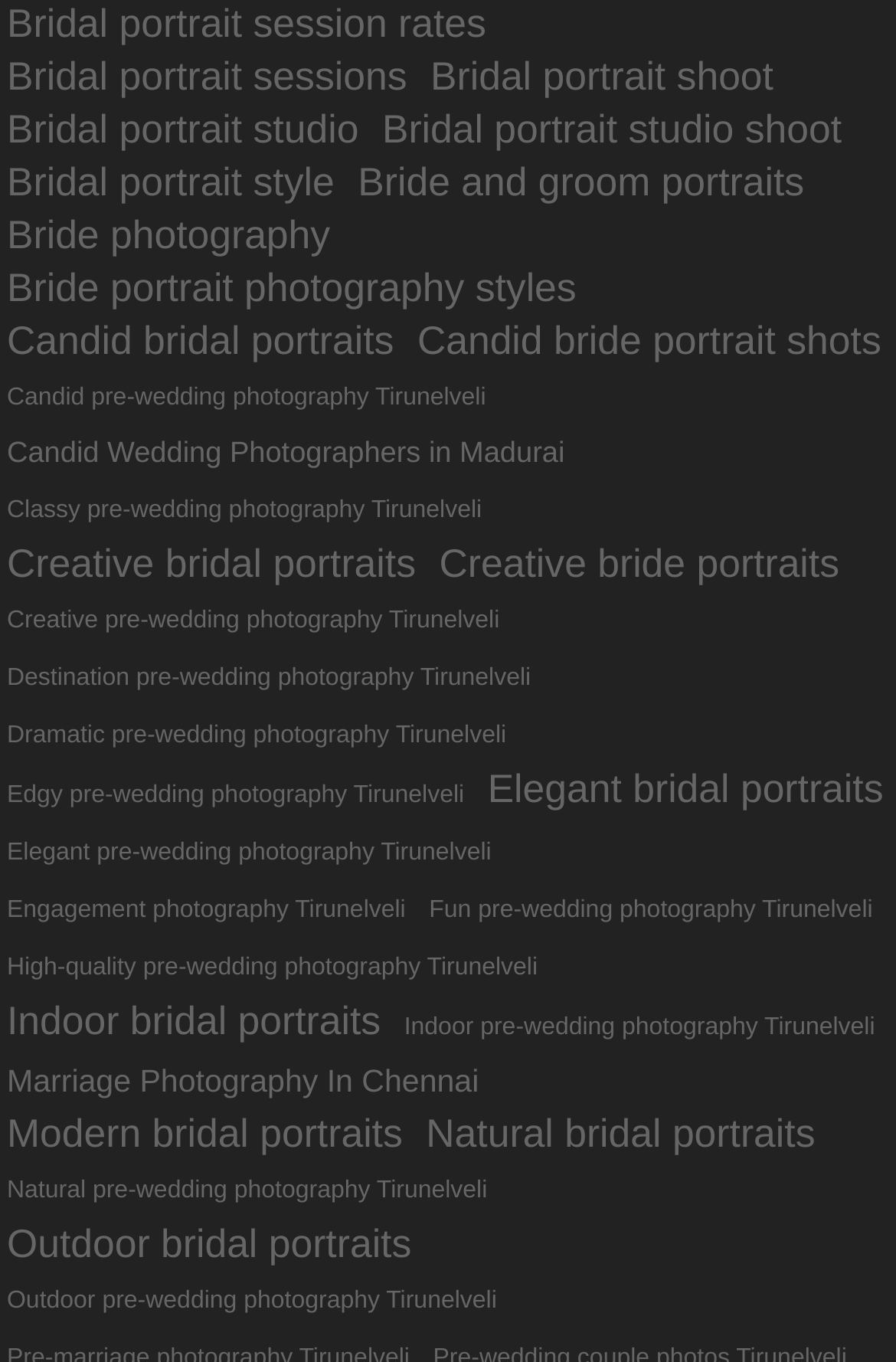Locate the bounding box coordinates of the area where you should click to accomplish the instruction: "Learn about Marriage Photography In Chennai".

[0.0, 0.776, 0.542, 0.811]